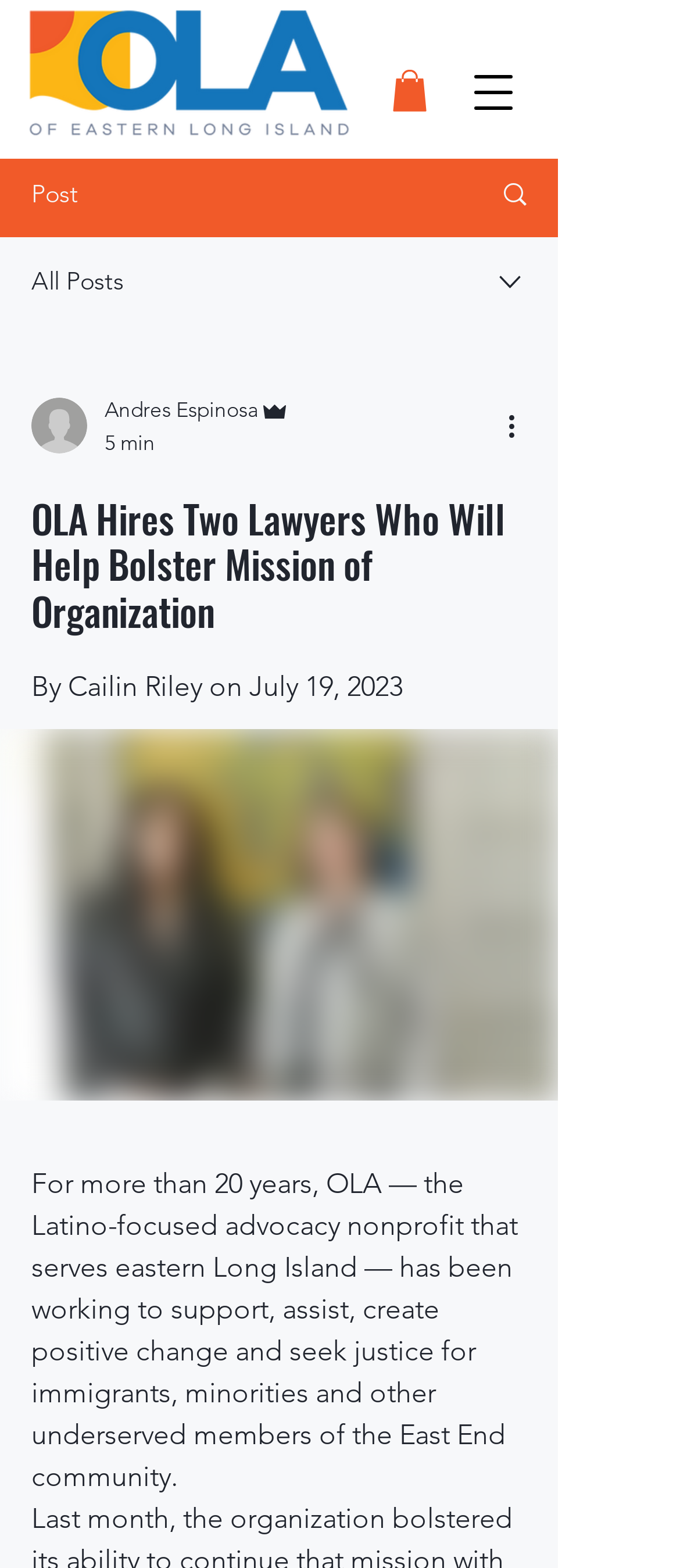Please answer the following question using a single word or phrase: Who is the author of the article?

Cailin Riley